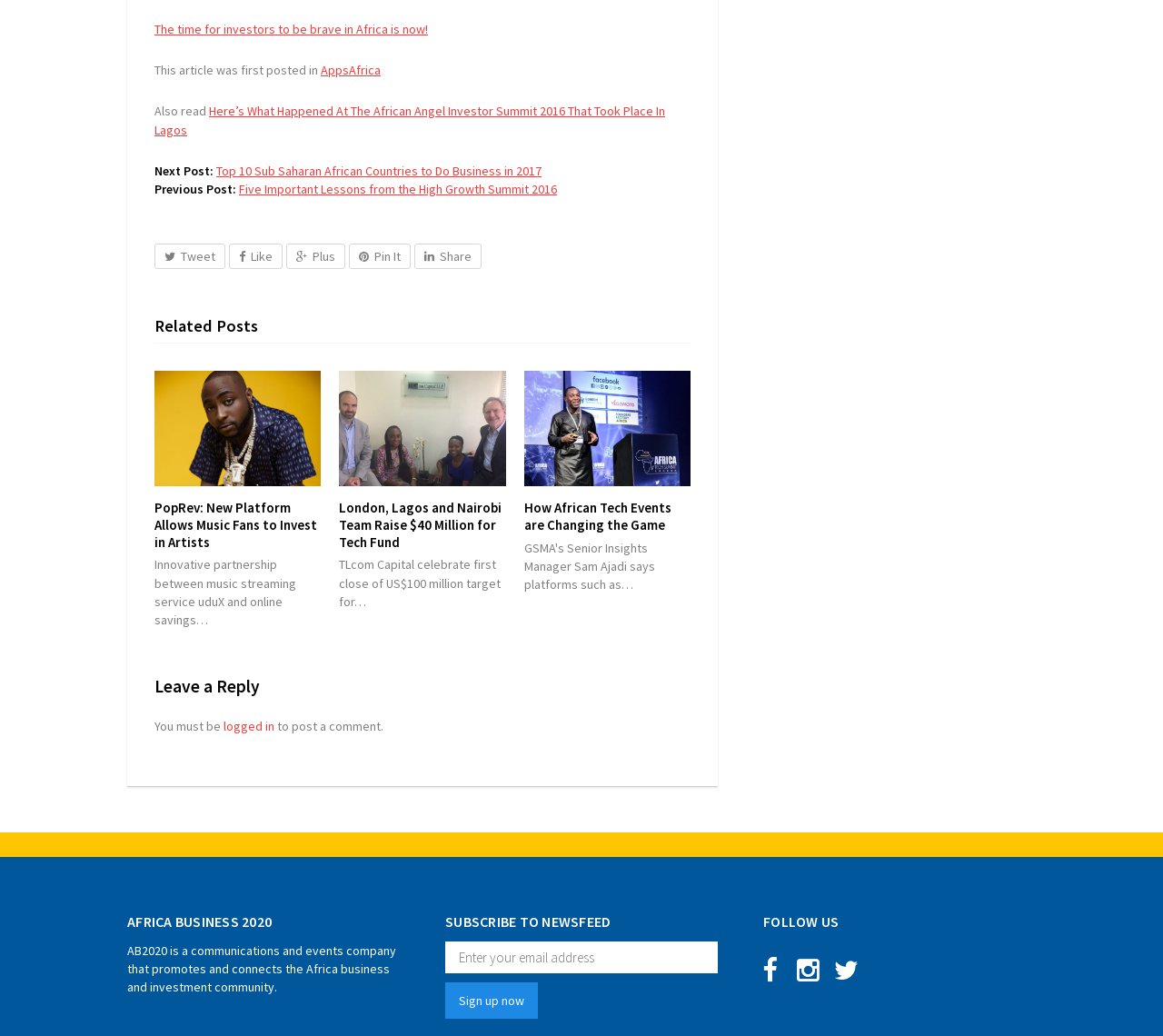Identify the bounding box for the described UI element: "Sign up now".

[0.383, 0.948, 0.462, 0.983]